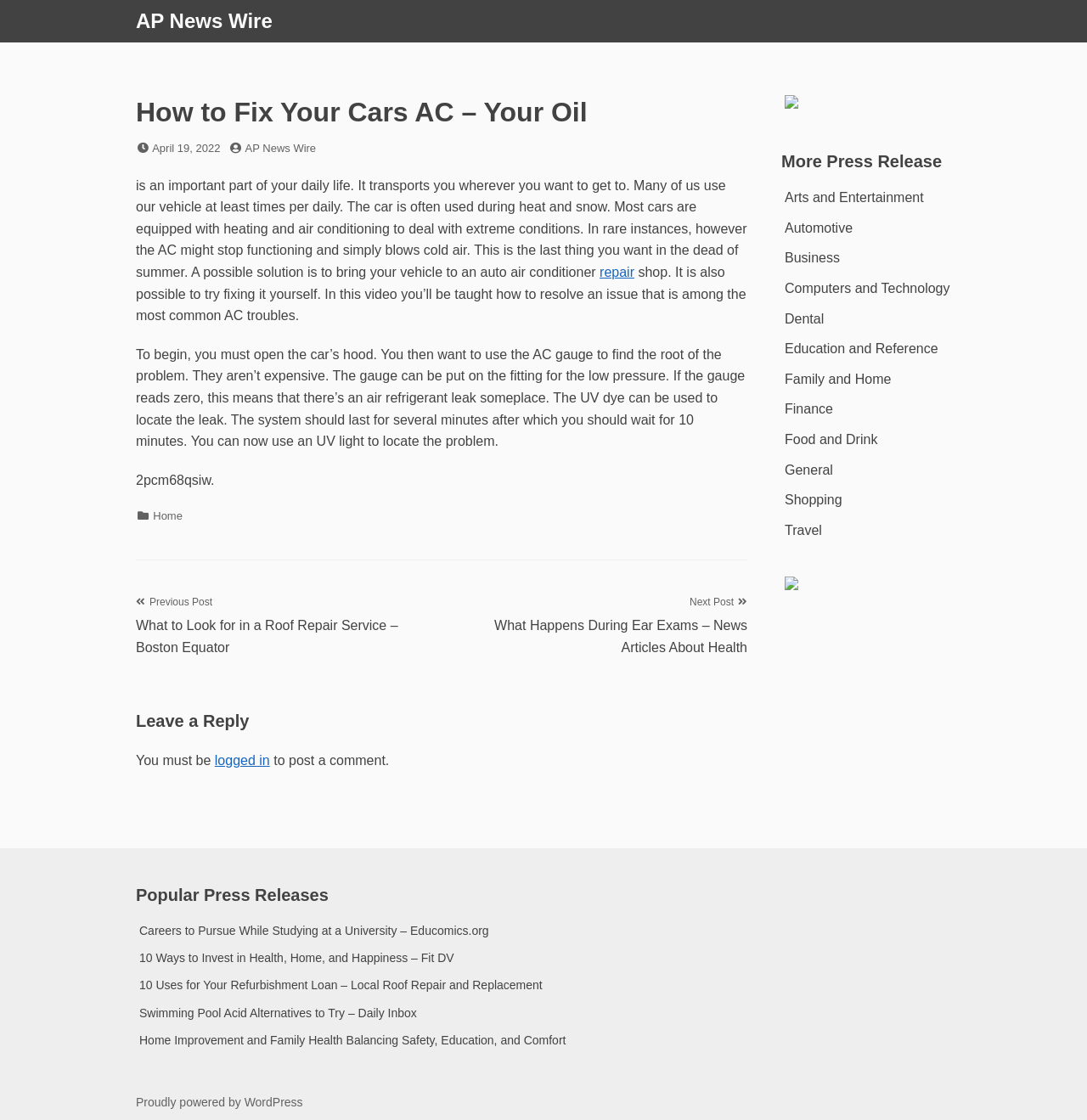Reply to the question with a single word or phrase:
What is the purpose of the AC gauge?

To find the root of the problem